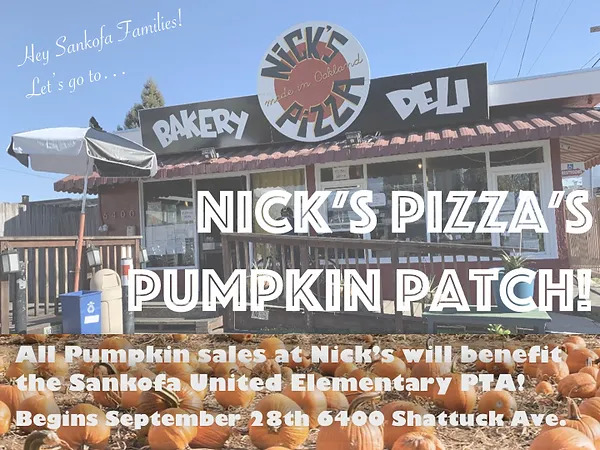What is the purpose of the pumpkin sales?
Look at the image and respond with a single word or a short phrase.

To benefit the Sankofa United Elementary PTA